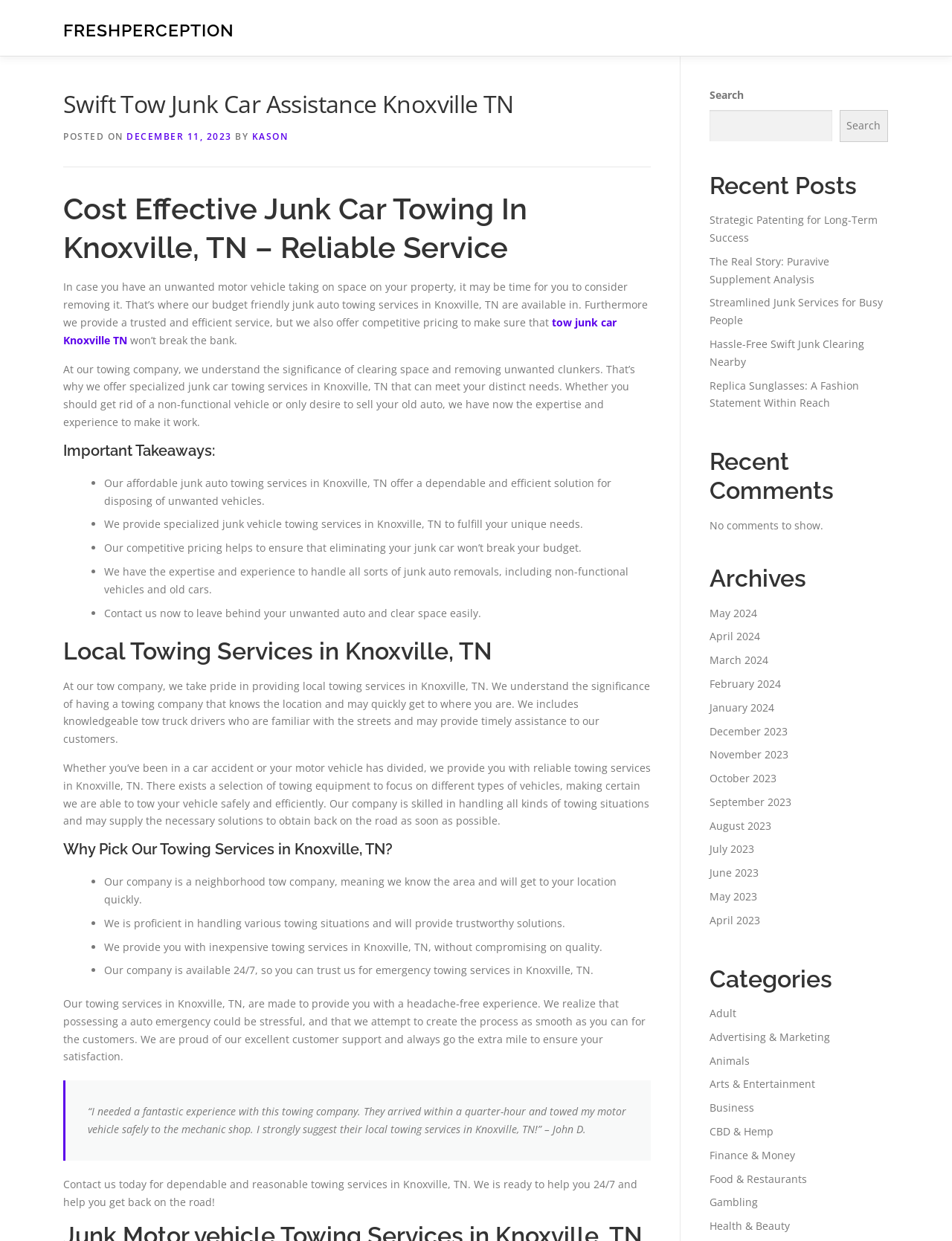Find and generate the main title of the webpage.

Swift Tow Junk Car Assistance Knoxville TN